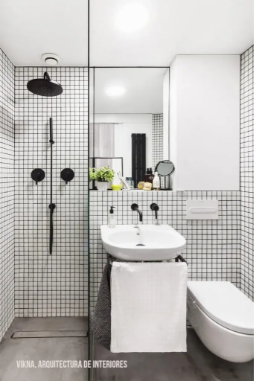What is above the washbasin?
Look at the screenshot and respond with one word or a short phrase.

a large mirror